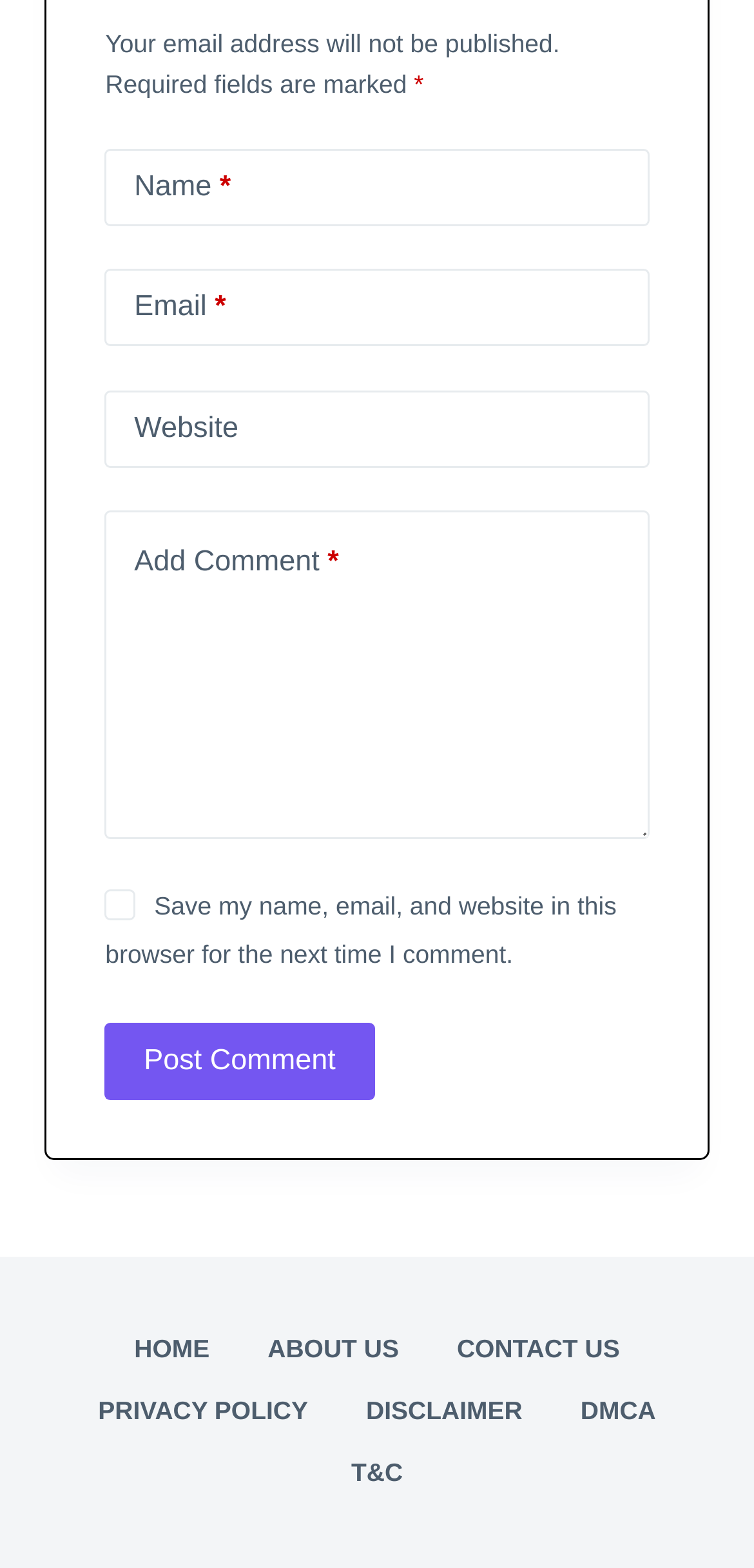Reply to the question with a brief word or phrase: What is the label of the third textbox?

Website